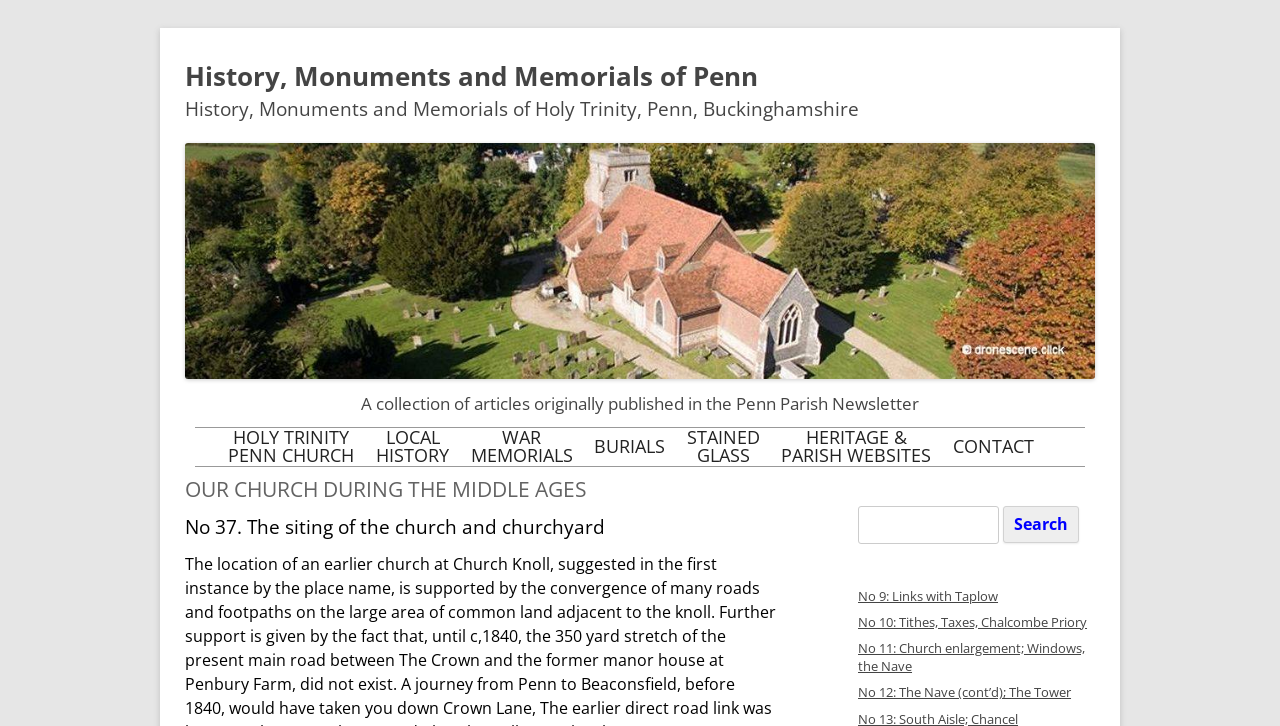Answer the following query with a single word or phrase:
How many links are there in the webpage?

21